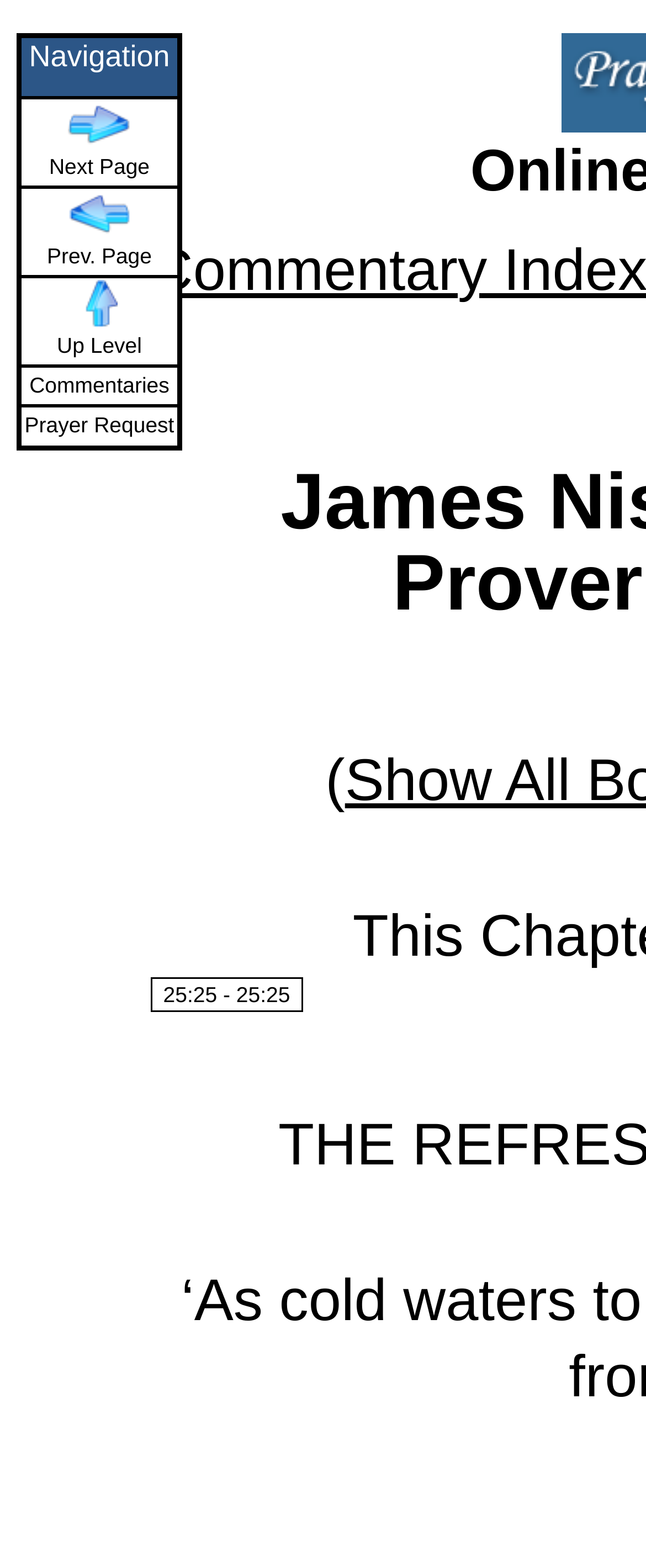How many rows are in the table? Look at the image and give a one-word or short phrase answer.

5